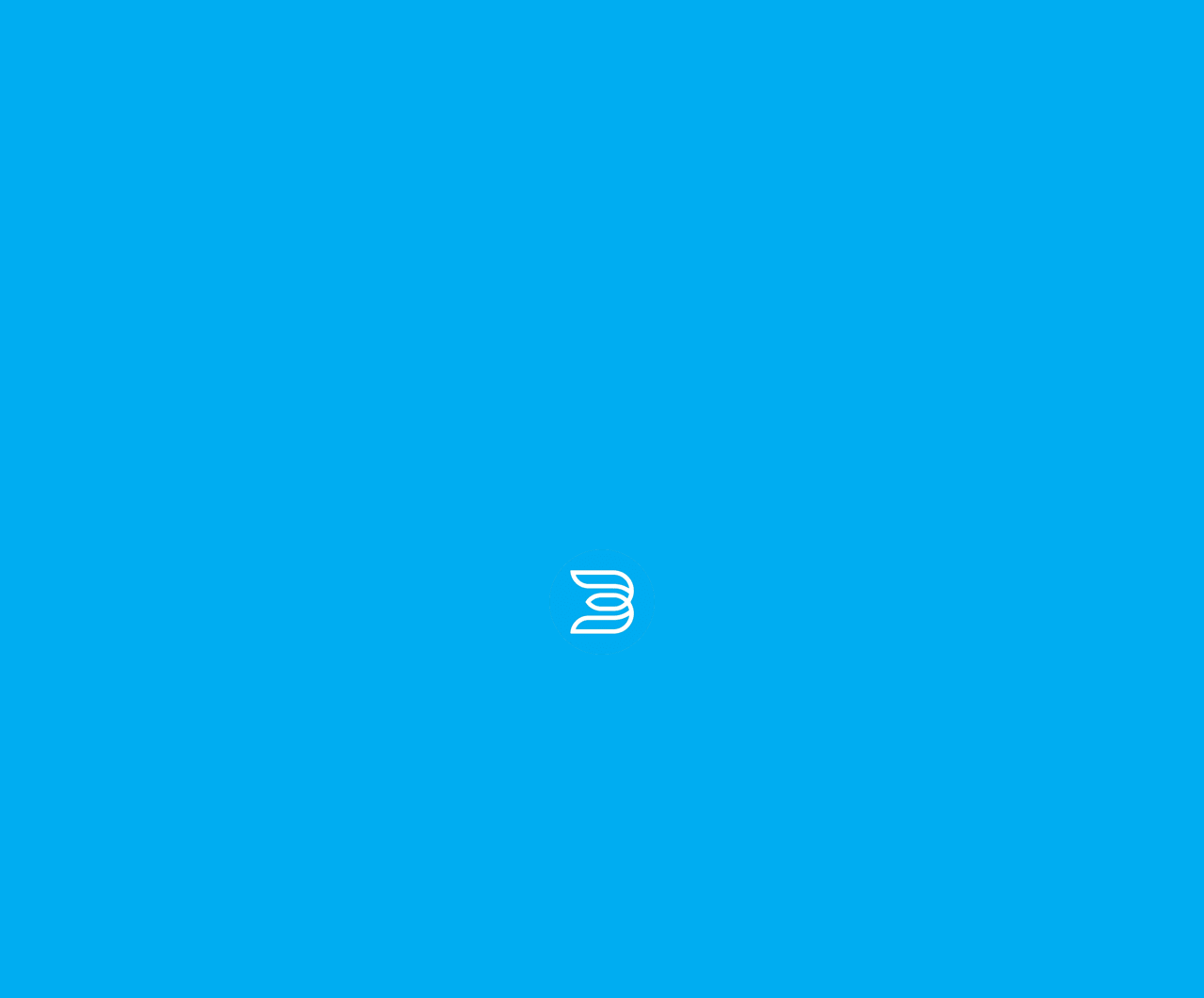Please find the bounding box coordinates for the clickable element needed to perform this instruction: "Explore deals during the Spring Fling Flash Sale".

[0.348, 0.009, 0.652, 0.03]